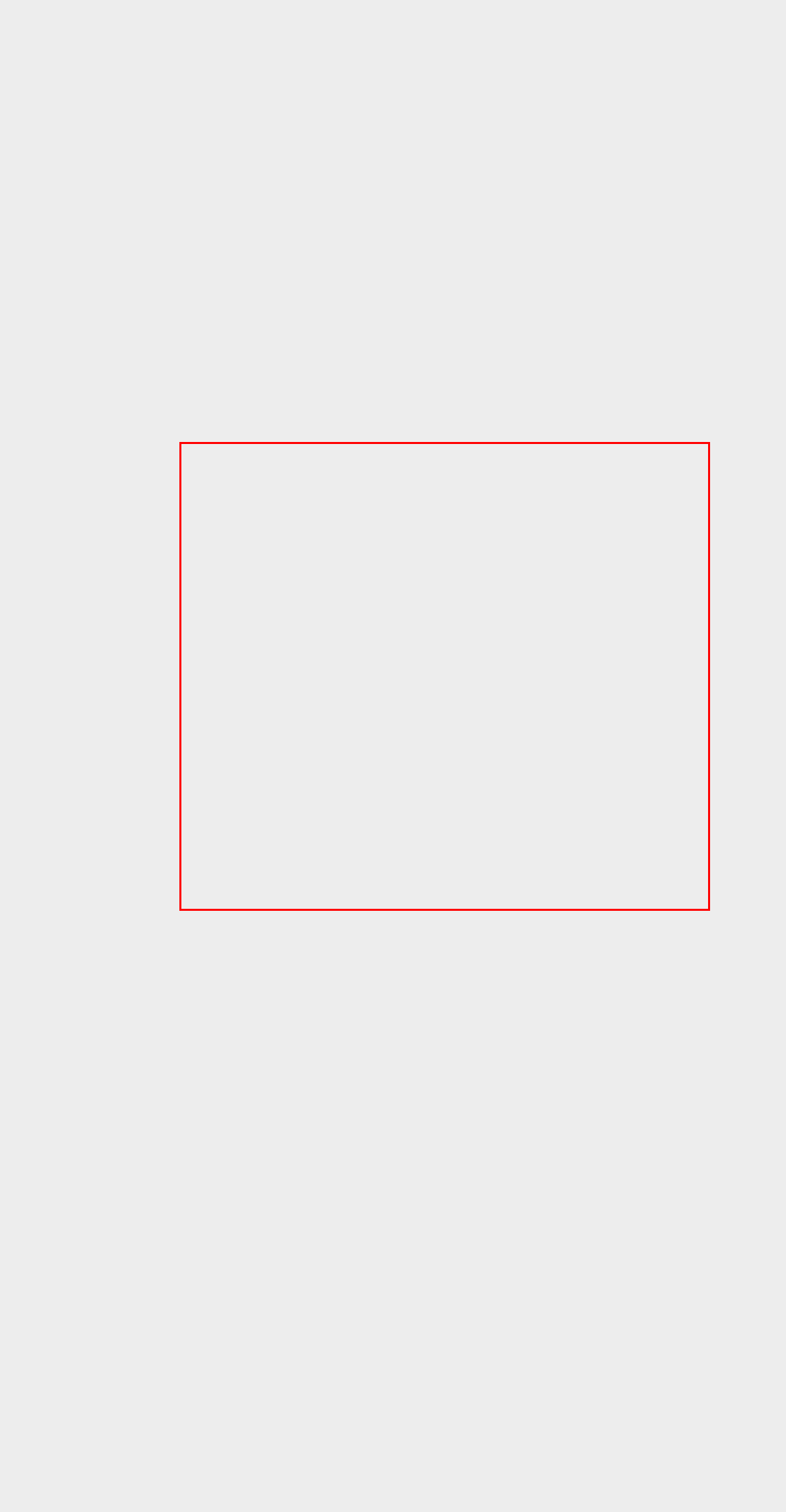Examine the webpage screenshot and use OCR to obtain the text inside the red bounding box.

In today’s world of global travel, the reality of infectious disease outbreaks has taken its toll. The necessity of preventing massive business disruptions is critical. Get high accuracy temperature measurements with advanced, tested screening systems used around the world.